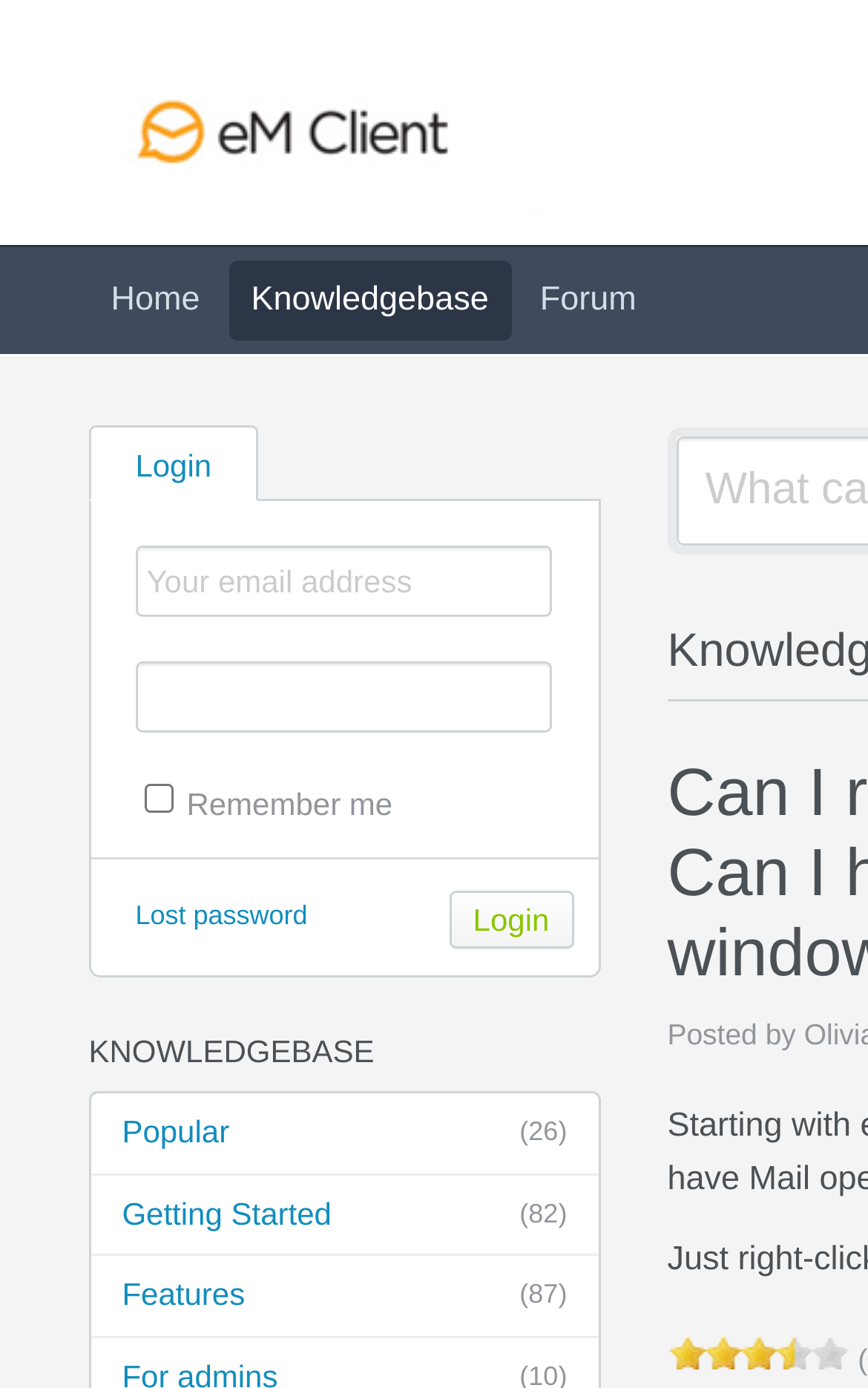Locate the bounding box coordinates of the element's region that should be clicked to carry out the following instruction: "Click on the Lost password link". The coordinates need to be four float numbers between 0 and 1, i.e., [left, top, right, bottom].

[0.156, 0.648, 0.354, 0.671]